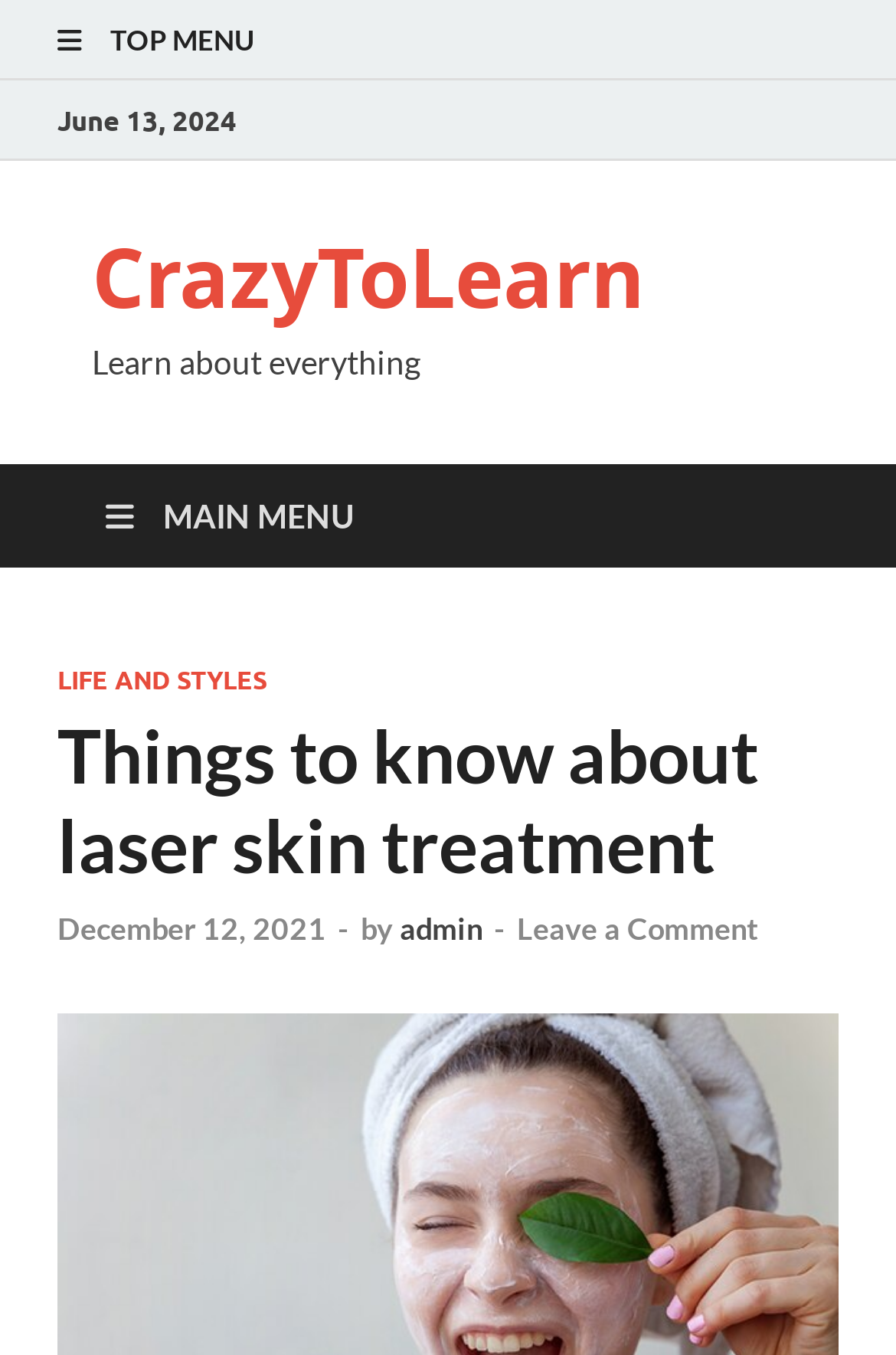Offer a comprehensive description of the webpage’s content and structure.

The webpage is about laser skin treatment, with a focus on educating readers about the topic. At the top of the page, there is a top menu link with an icon, followed by a date "June 13, 2024" and a link to the website's main page, "CrazyToLearn", with a description "Learn about everything". 

Below this section, there is a main menu link with an icon, which expands to reveal a header section. This header section contains a link to "LIFE AND STYLES", a heading that reads "Things to know about laser skin treatment", a link to a date "December 12, 2021", and a timestamp. The heading is followed by a dash, the word "by", and a link to the author "admin". On the right side of the author's link, there is a link to "Leave a Comment".